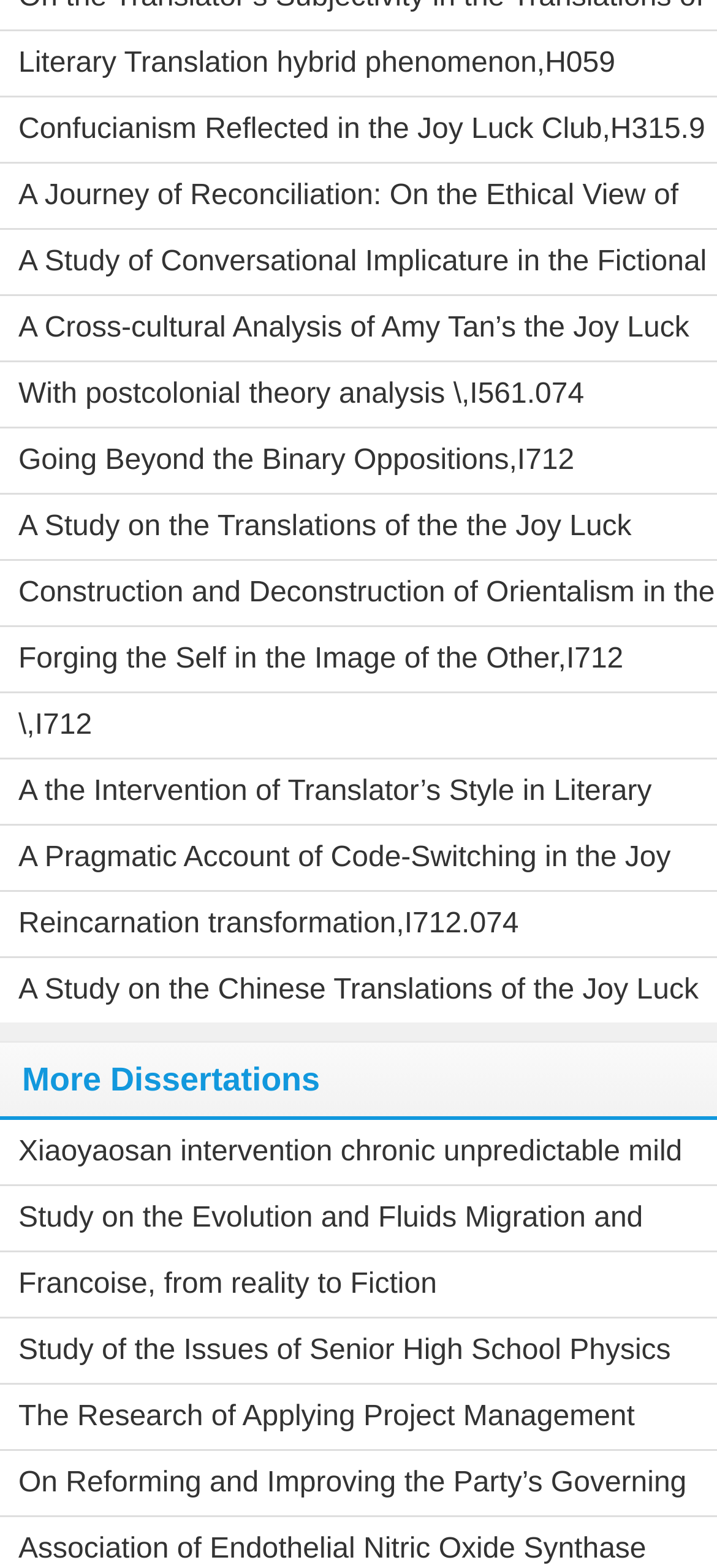Please locate the bounding box coordinates of the element that needs to be clicked to achieve the following instruction: "Go to previous post". The coordinates should be four float numbers between 0 and 1, i.e., [left, top, right, bottom].

None